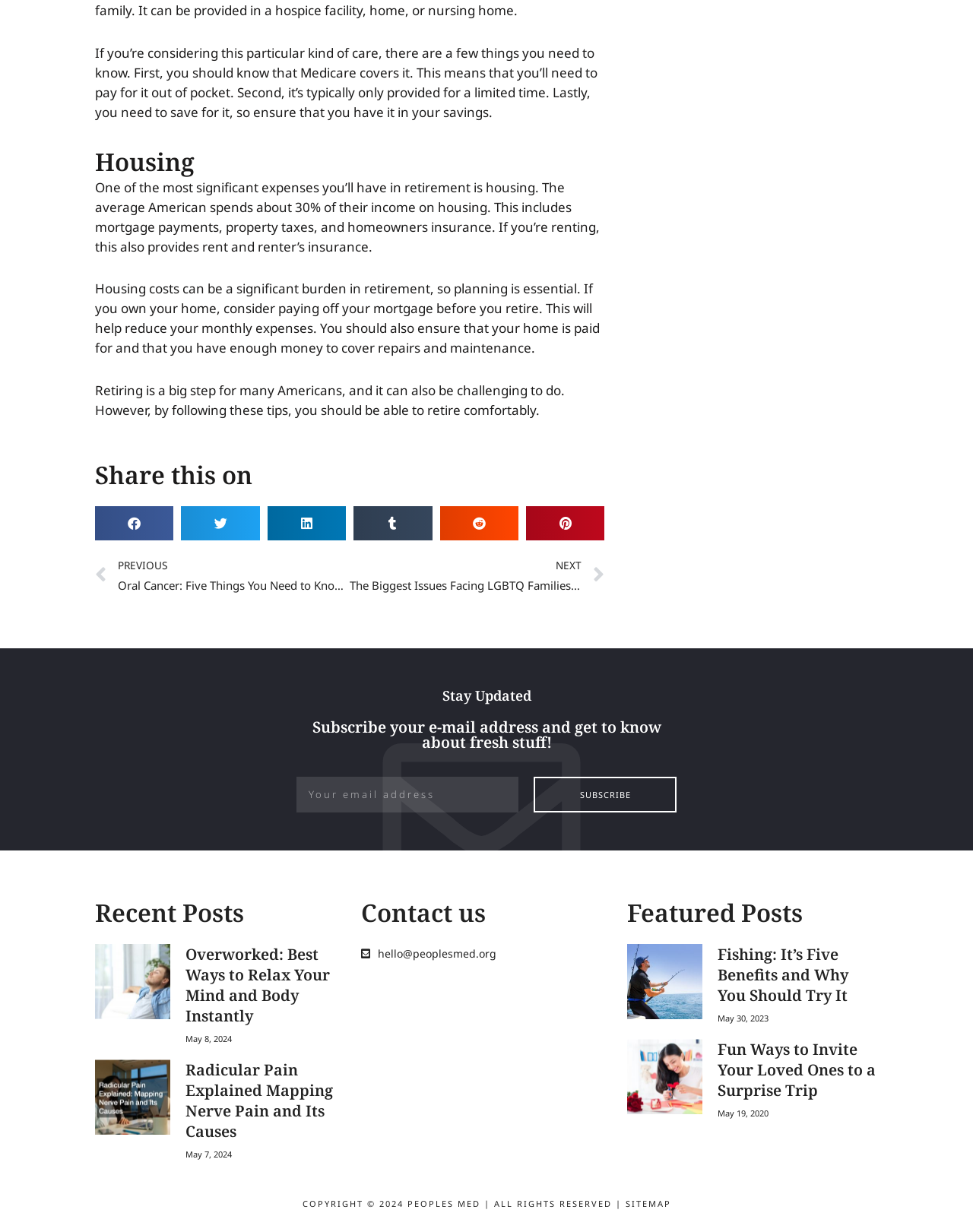Please locate the clickable area by providing the bounding box coordinates to follow this instruction: "Subscribe with email".

[0.305, 0.63, 0.533, 0.659]